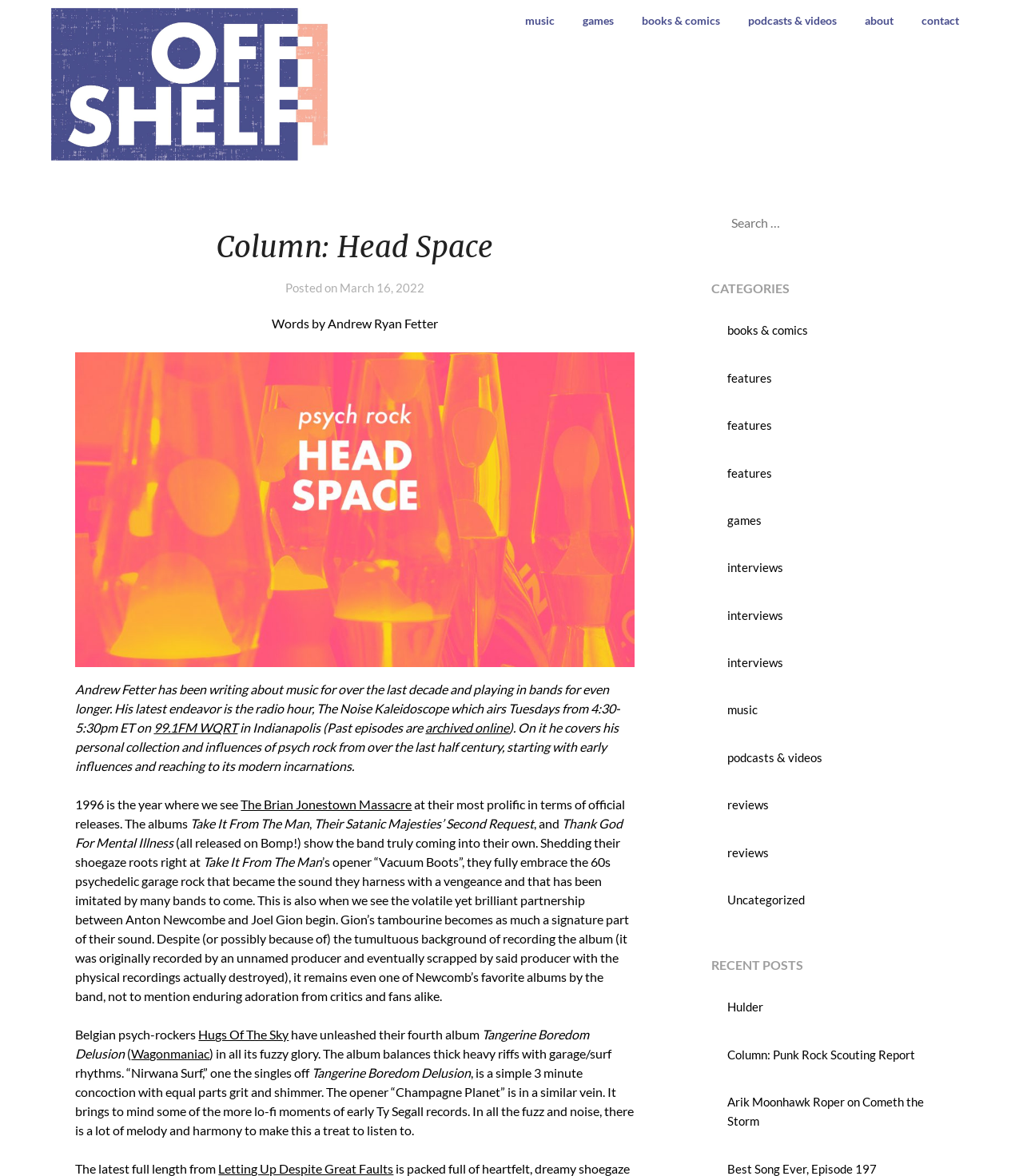What is the name of the album by Hugs Of The Sky?
Answer the question with a single word or phrase, referring to the image.

Tangerine Boredom Delusion